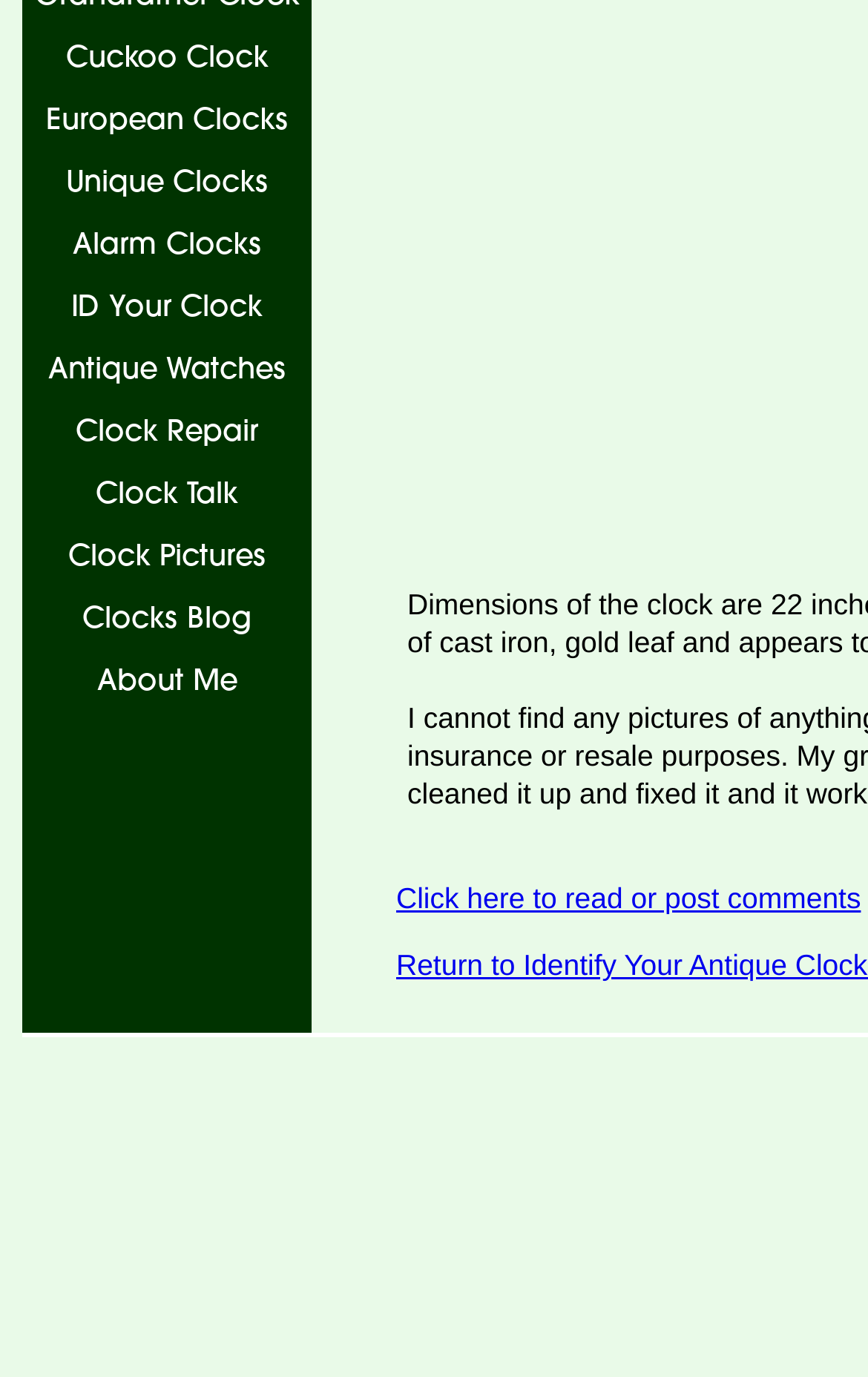Using the provided element description, identify the bounding box coordinates as (top-left x, top-left y, bottom-right x, bottom-right y). Ensure all values are between 0 and 1. Description: Unique Clocks

[0.026, 0.11, 0.359, 0.155]